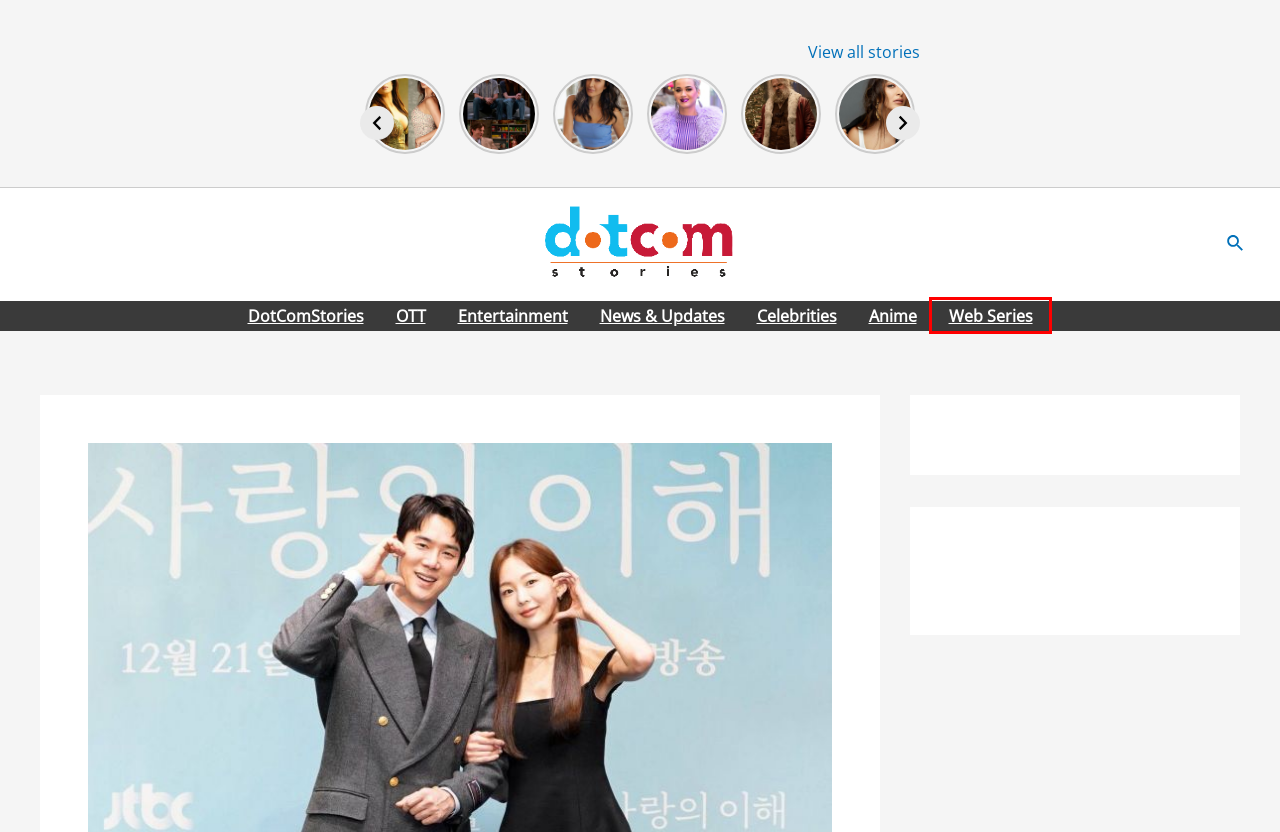You are provided with a screenshot of a webpage containing a red rectangle bounding box. Identify the webpage description that best matches the new webpage after the element in the bounding box is clicked. Here are the potential descriptions:
A. Web Series  - DotComStories
B. 10 Celebrities Who Have Used Tinder Just Like Us – DotComStories
C. Kiara Advani’s Bold Looks Everyone Is Going Crazy For – DotComStories
D. DotComStories
E. 11 Bollywood Actresses Who Changed Their Real Names – DotComStories
F. Celebrities  - DotComStories
G. Anime  - DotComStories
H. OTT  - DotComStories

A